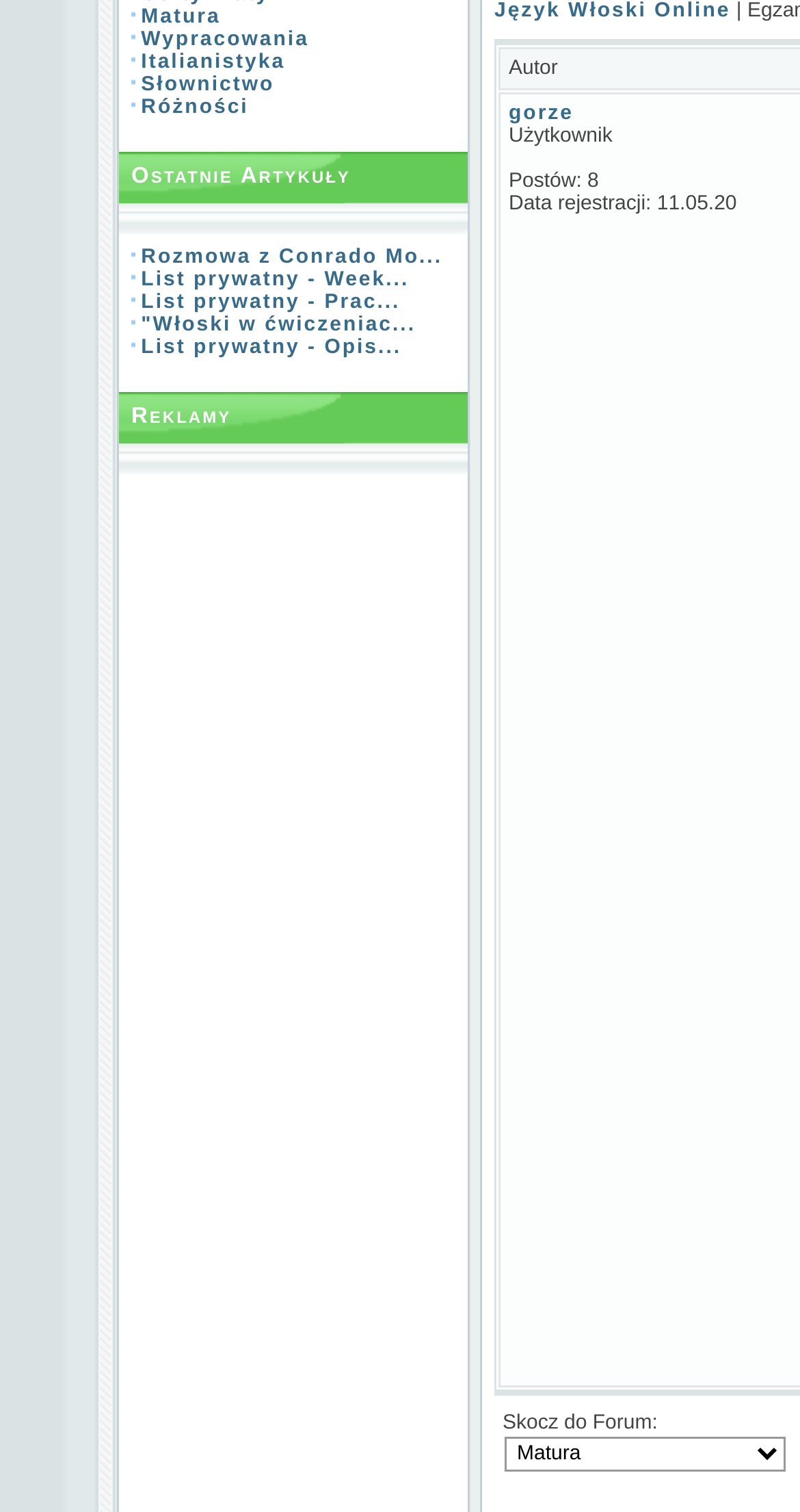Determine the bounding box coordinates of the UI element described below. Use the format (top-left x, top-left y, bottom-right x, bottom-right y) with floating point numbers between 0 and 1: Język Włoski Online

[0.618, 0.0, 0.913, 0.015]